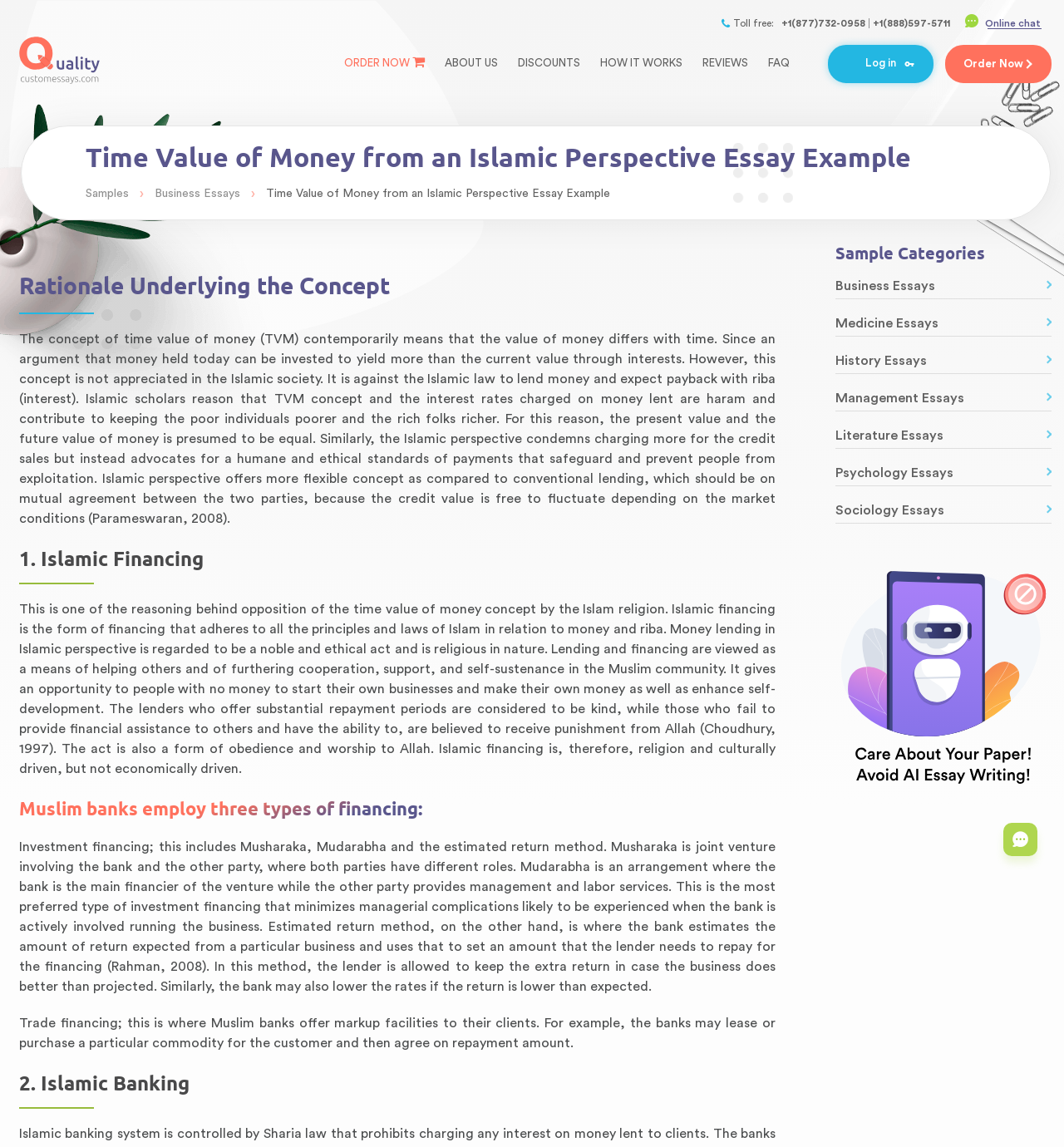What is the name of the arrangement where the bank is the main financier of the venture?
Based on the image content, provide your answer in one word or a short phrase.

Mudarabha